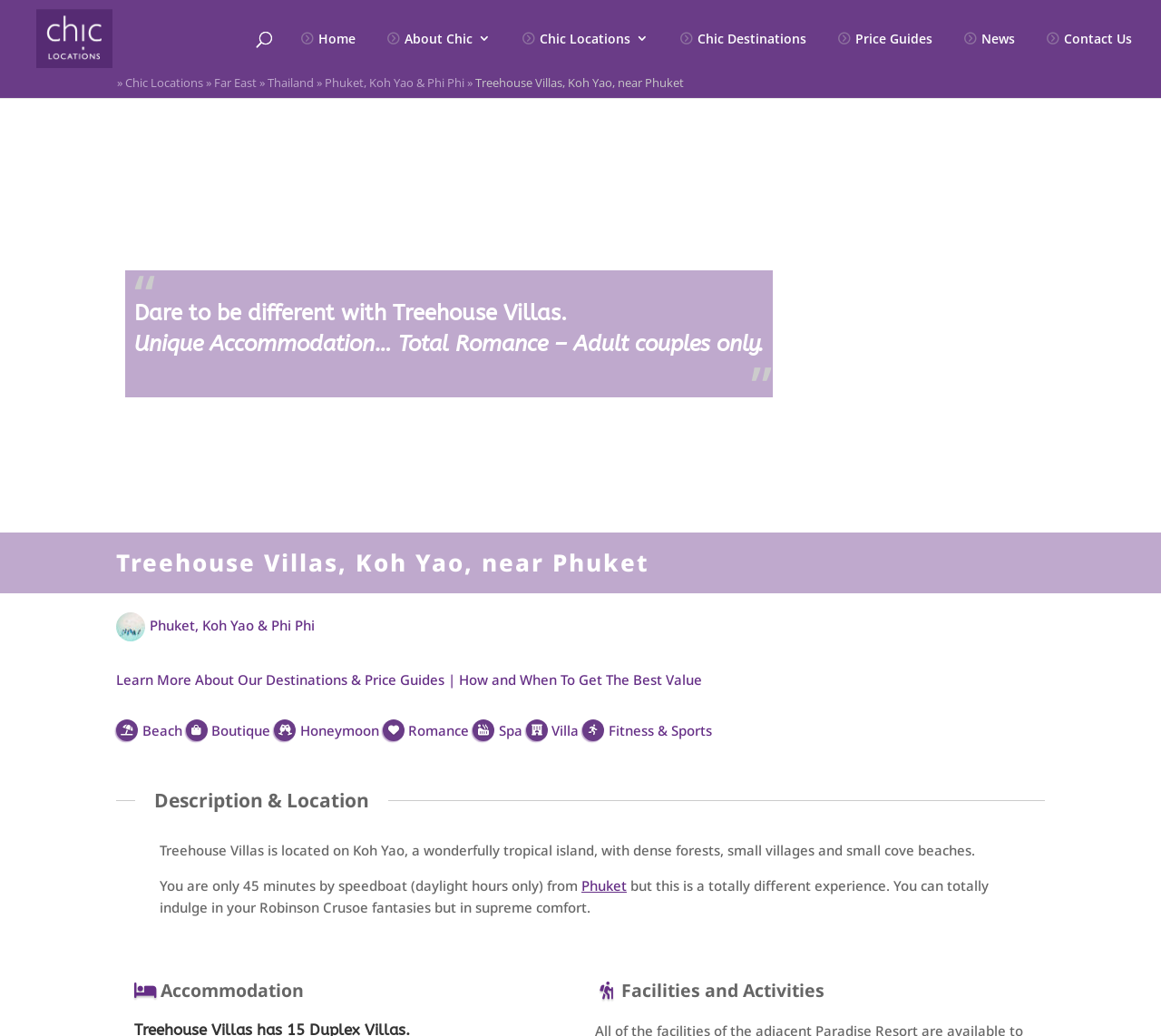Pinpoint the bounding box coordinates of the clickable area necessary to execute the following instruction: "Learn more about destinations and price guides". The coordinates should be given as four float numbers between 0 and 1, namely [left, top, right, bottom].

[0.1, 0.647, 0.605, 0.665]